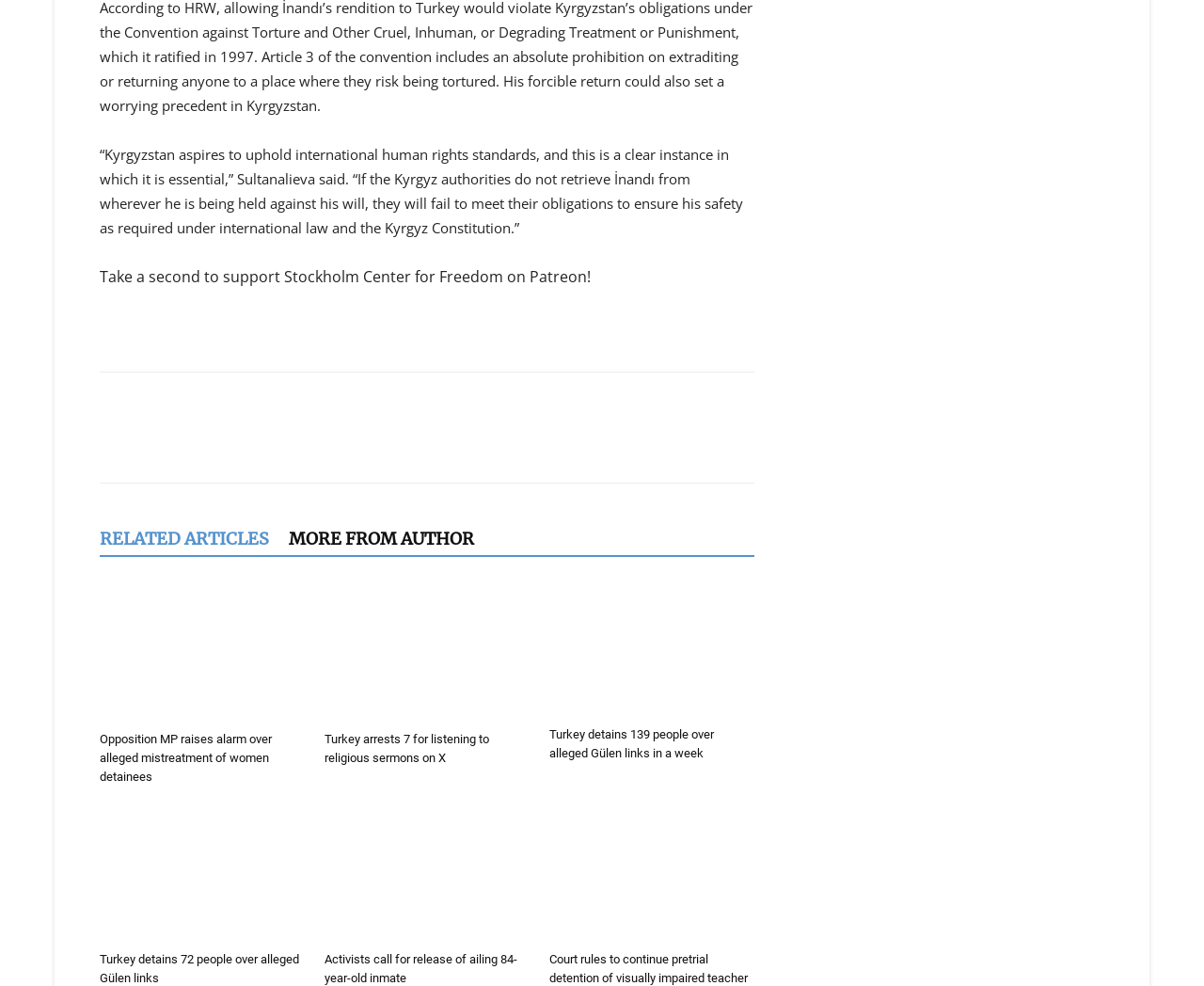Please identify the bounding box coordinates of the element that needs to be clicked to perform the following instruction: "Read related article 'Opposition MP raises alarm over alleged mistreatment of women detainees'".

[0.083, 0.591, 0.253, 0.734]